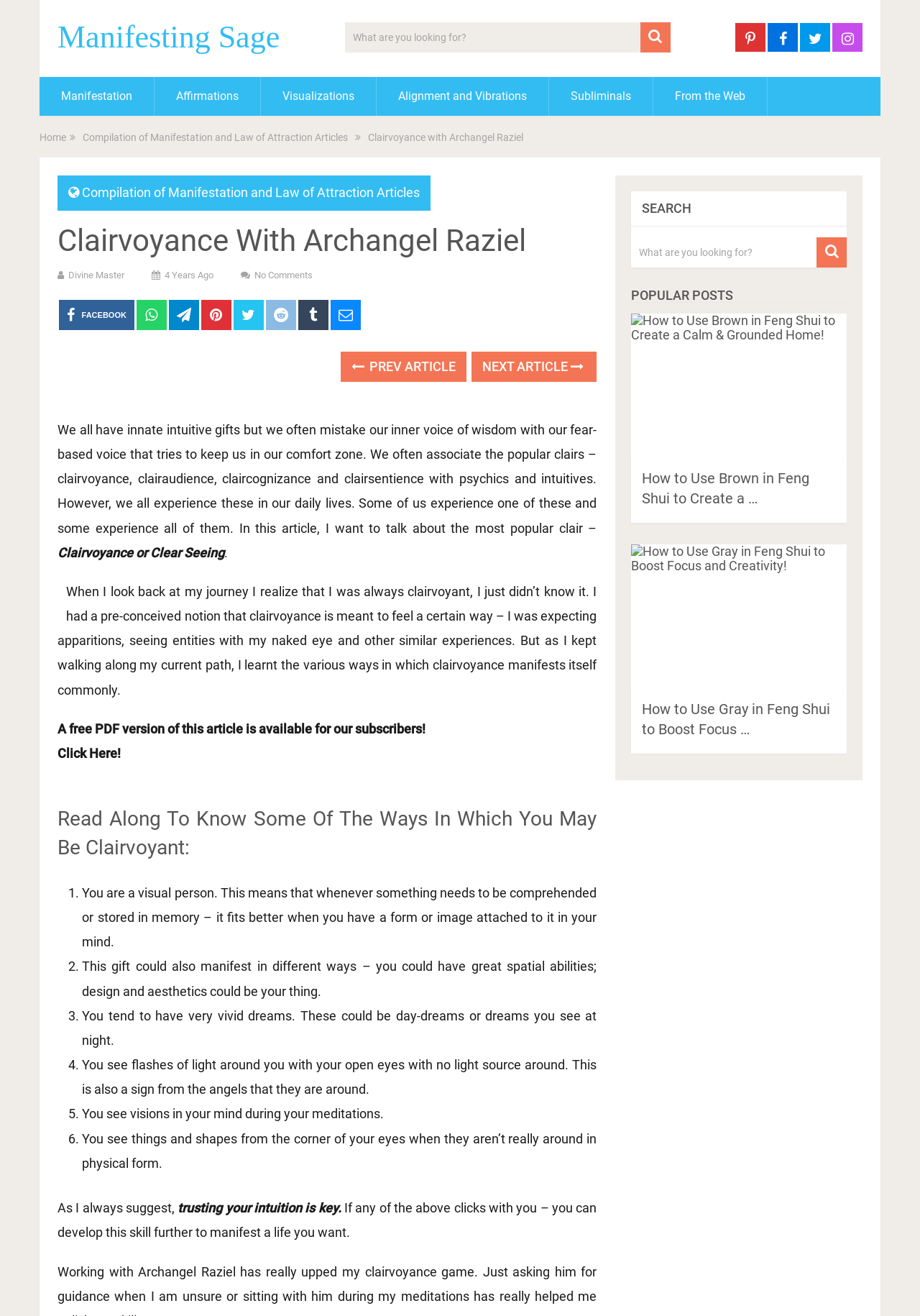Locate the bounding box coordinates of the element's region that should be clicked to carry out the following instruction: "Read the article about Clairvoyance with Archangel Raziel". The coordinates need to be four float numbers between 0 and 1, i.e., [left, top, right, bottom].

[0.4, 0.1, 0.569, 0.109]